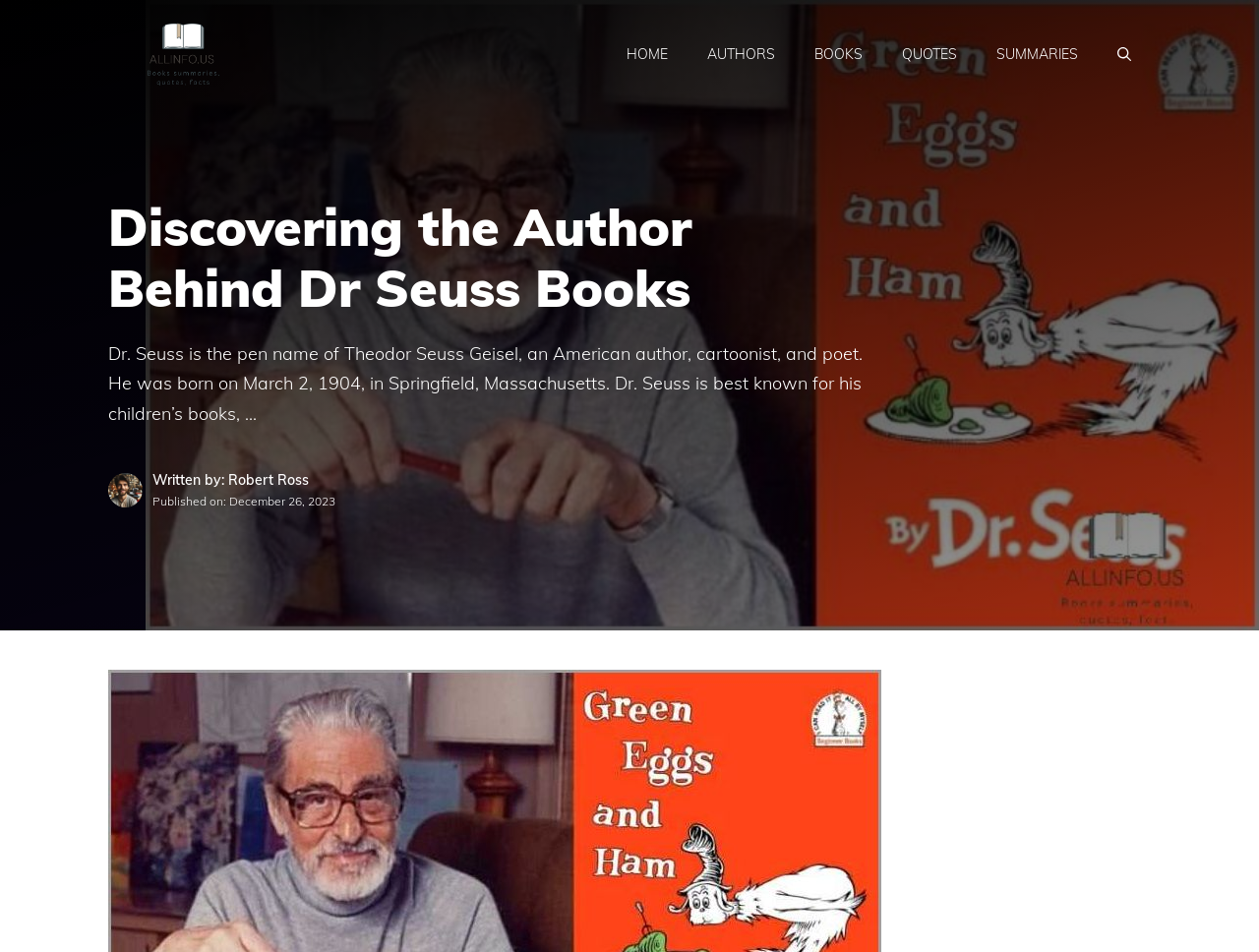Convey a detailed summary of the webpage, mentioning all key elements.

The webpage is about discovering the author behind Dr. Seuss books. At the top, there is a banner with the site's name "Allinfo.US" accompanied by a logo image. Below the banner, there is a primary navigation menu with six links: "HOME", "AUTHORS", "BOOKS", "QUOTES", "SUMMARIES", and "Open Search Bar".

The main content of the webpage is divided into sections. The first section is a heading that reads "Discovering the Author Behind Dr Seuss Books". Below the heading, there is a paragraph of text that provides a brief biography of Dr. Seuss, including his real name, birthdate, and profession. To the right of the text, there is an image of the author.

Below the image, there are two lines of text. The first line reads "Written by: Robert Ross", and the second line reads "Published on: December 26, 2023". The publication date is displayed in a time element.